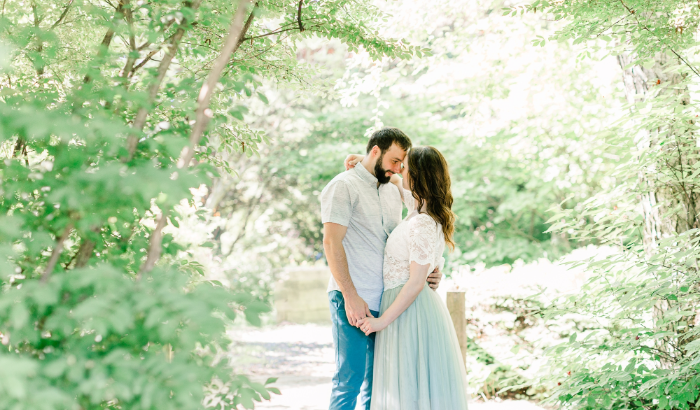Give a short answer using one word or phrase for the question:
What is the color of the woman's skirt?

Light blue